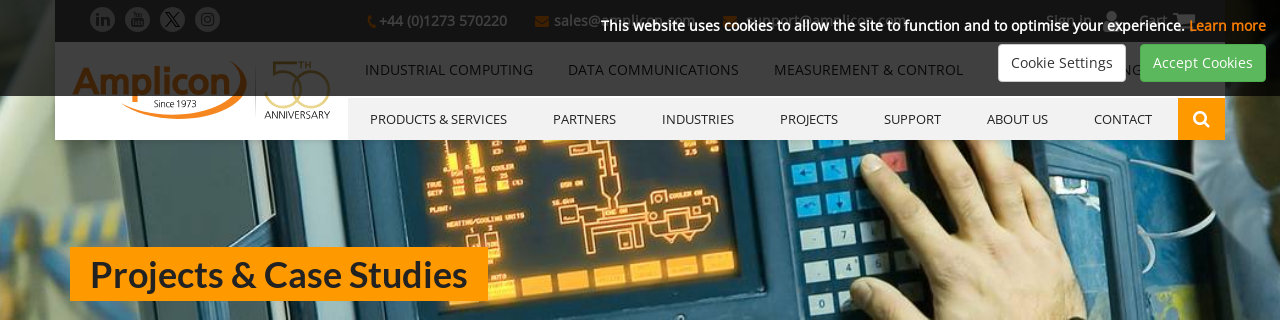Explain the image in detail, mentioning the main subjects and background elements.

The image showcases a close-up view of a control panel interface, highlighting the intricate details of its buttons and screens. A hand rests on the panel, indicating user interaction. This visual is part of Amplicon's "Projects & Case Studies" section, emphasizing their expertise in industrial computing and process control solutions. The top of the image features a navigation bar with links for various services and contact options, blending functionality with a modern design. The background subtly displays blurred equipment, reinforcing the industrial theme.